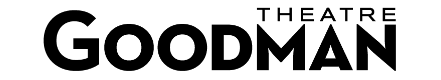What type of font is used in the Goodman Theatre's logo?
We need a detailed and exhaustive answer to the question. Please elaborate.

The caption describes the logo of the Goodman Theatre as being presented in a bold and modern font, emphasizing the word 'GOODMAN'.